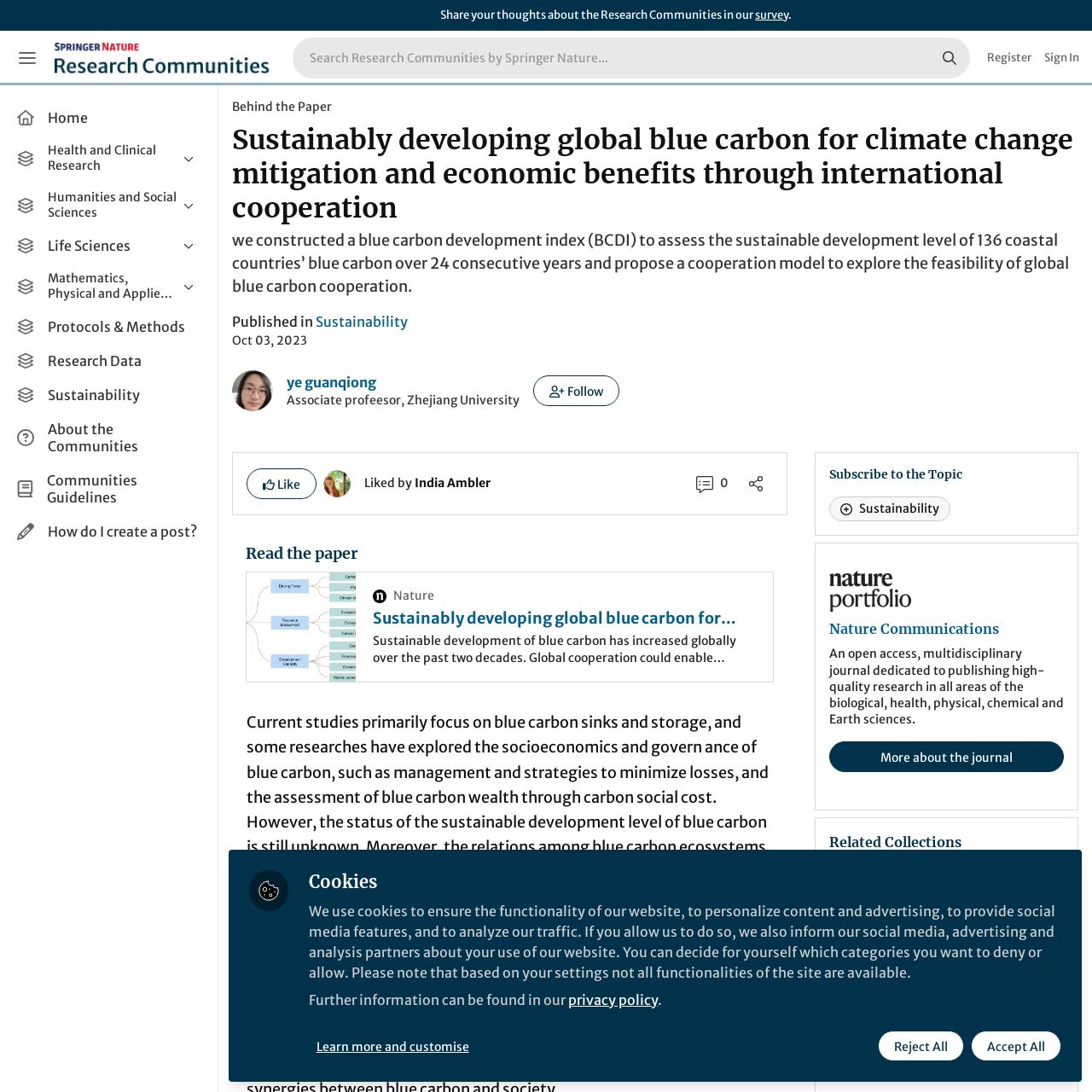Use a single word or phrase to answer the question:
What are the categories listed under 'Health and Clinical Research'?

Biomedical Research, General & Internal Medicine, etc.